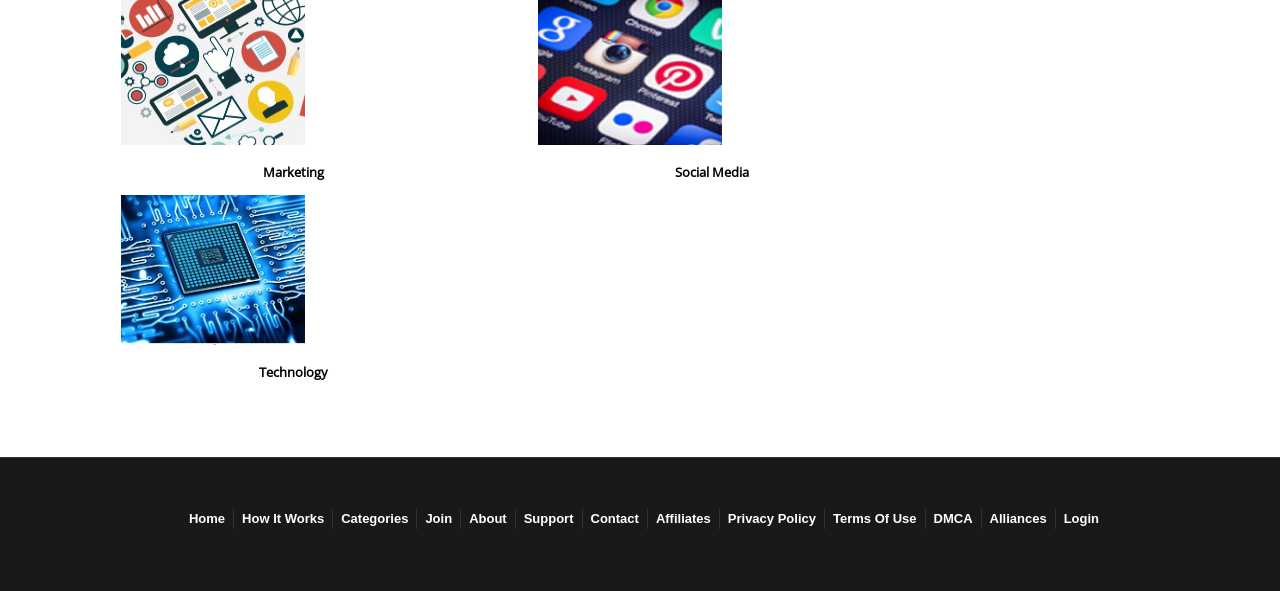Highlight the bounding box coordinates of the region I should click on to meet the following instruction: "Explore Categories".

[0.267, 0.699, 0.319, 0.724]